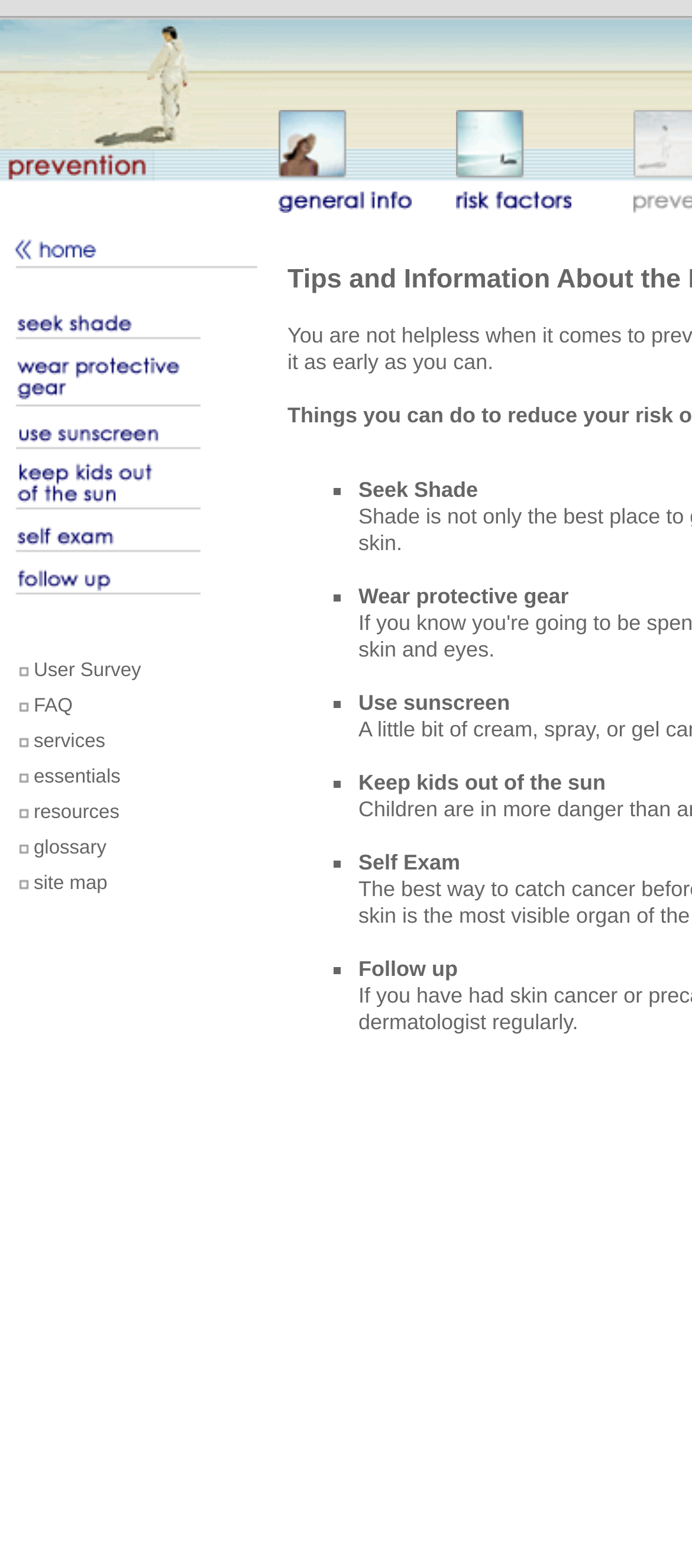Determine the bounding box coordinates of the clickable region to carry out the instruction: "click on general Info".

[0.403, 0.123, 0.595, 0.139]